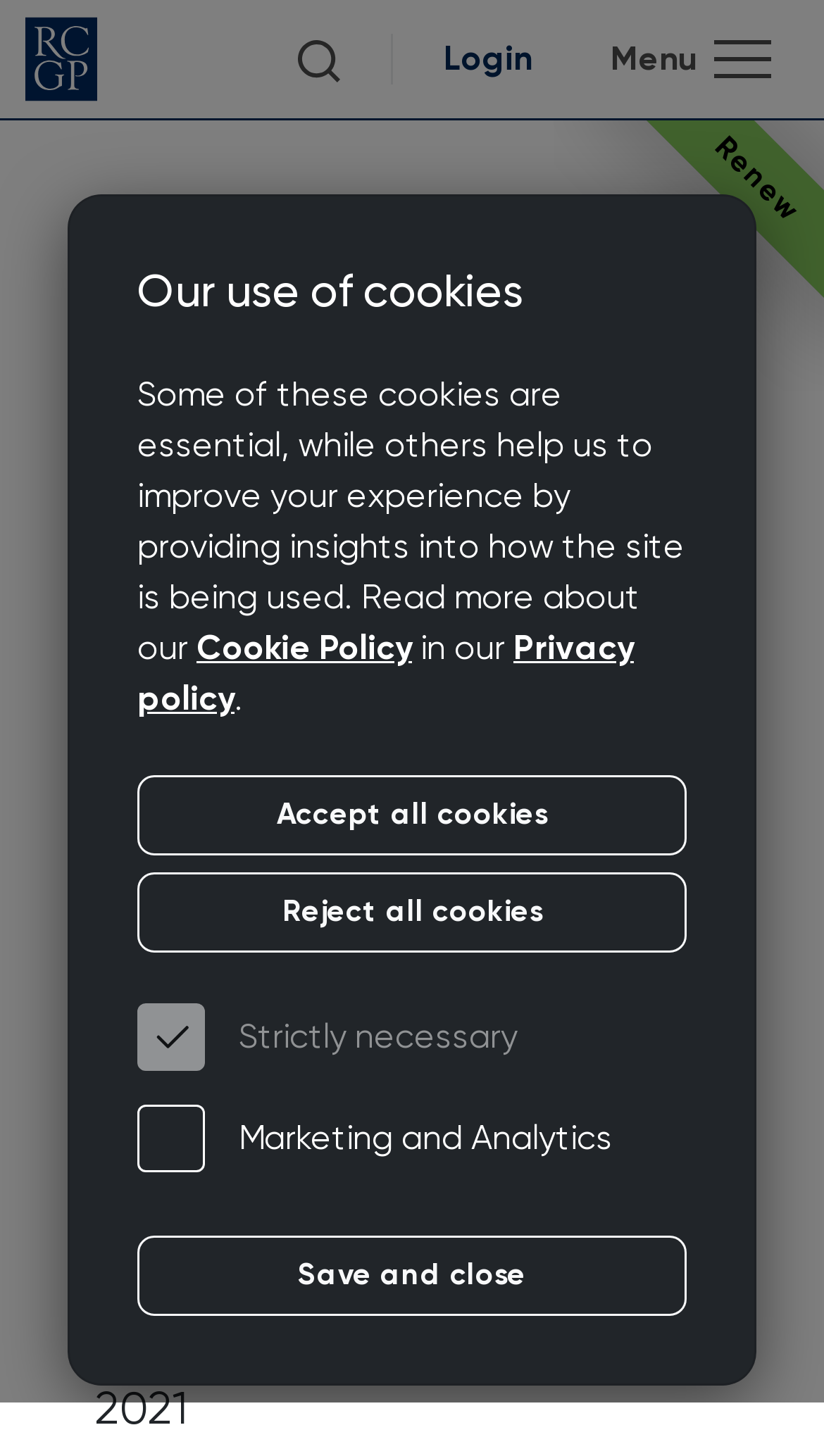Please specify the coordinates of the bounding box for the element that should be clicked to carry out this instruction: "Go to the Home page". The coordinates must be four float numbers between 0 and 1, formatted as [left, top, right, bottom].

[0.114, 0.132, 0.217, 0.155]